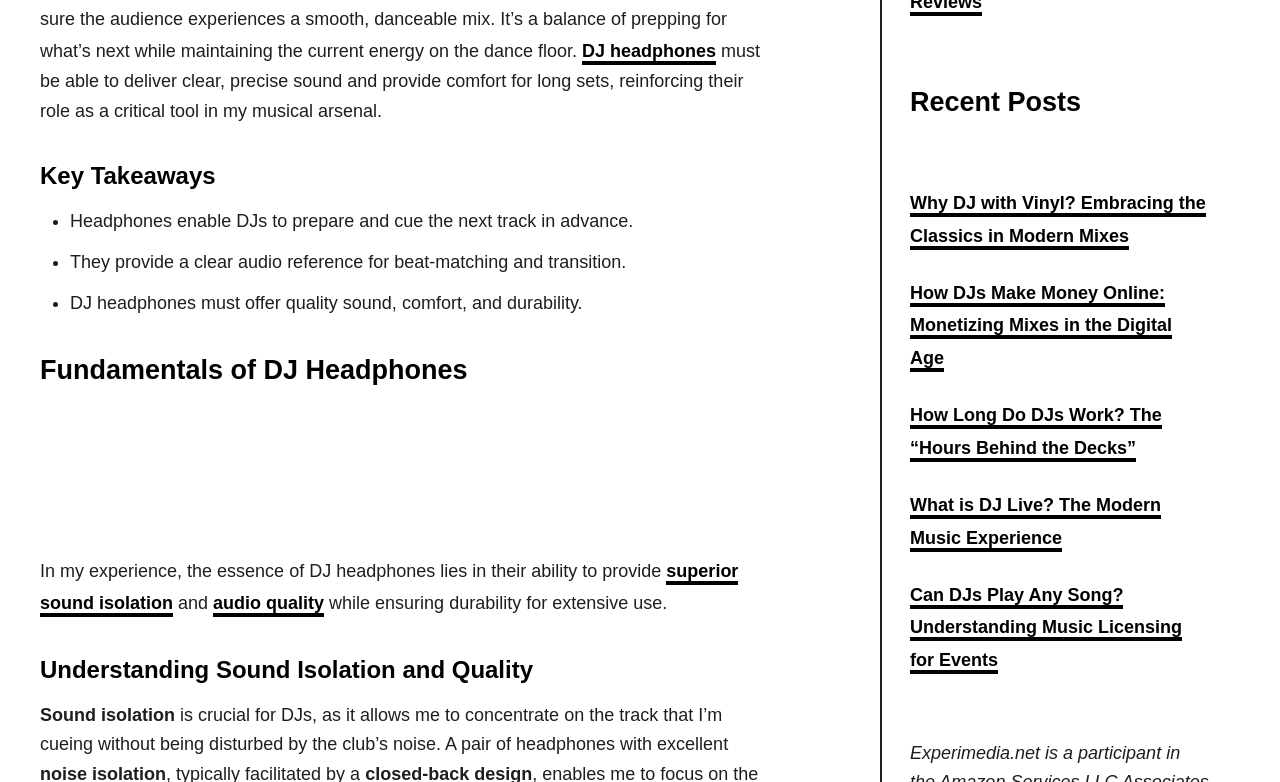Identify the bounding box coordinates for the region of the element that should be clicked to carry out the instruction: "read about Key Takeaways". The bounding box coordinates should be four float numbers between 0 and 1, i.e., [left, top, right, bottom].

[0.031, 0.2, 0.6, 0.25]